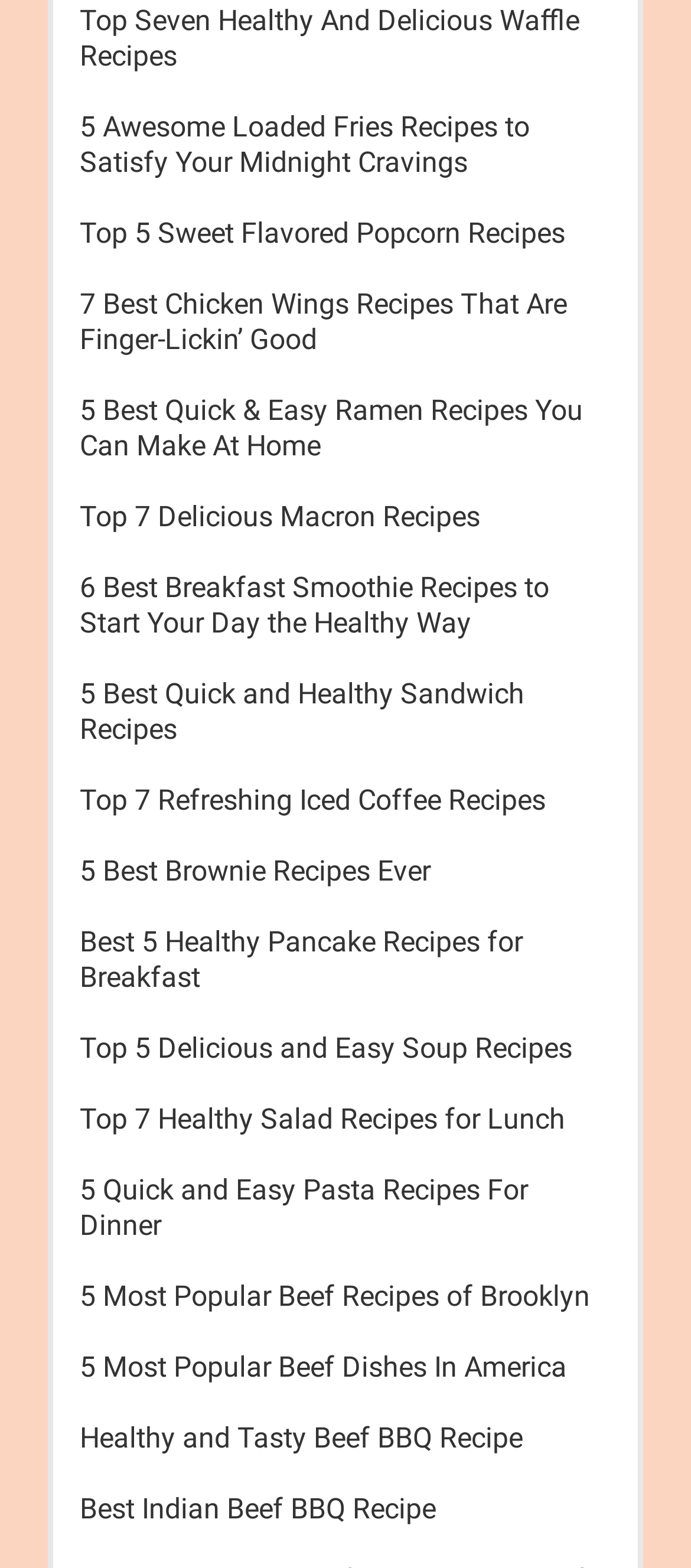Please identify the bounding box coordinates of the element that needs to be clicked to execute the following command: "Access Concord Residences". Provide the bounding box using four float numbers between 0 and 1, formatted as [left, top, right, bottom].

None